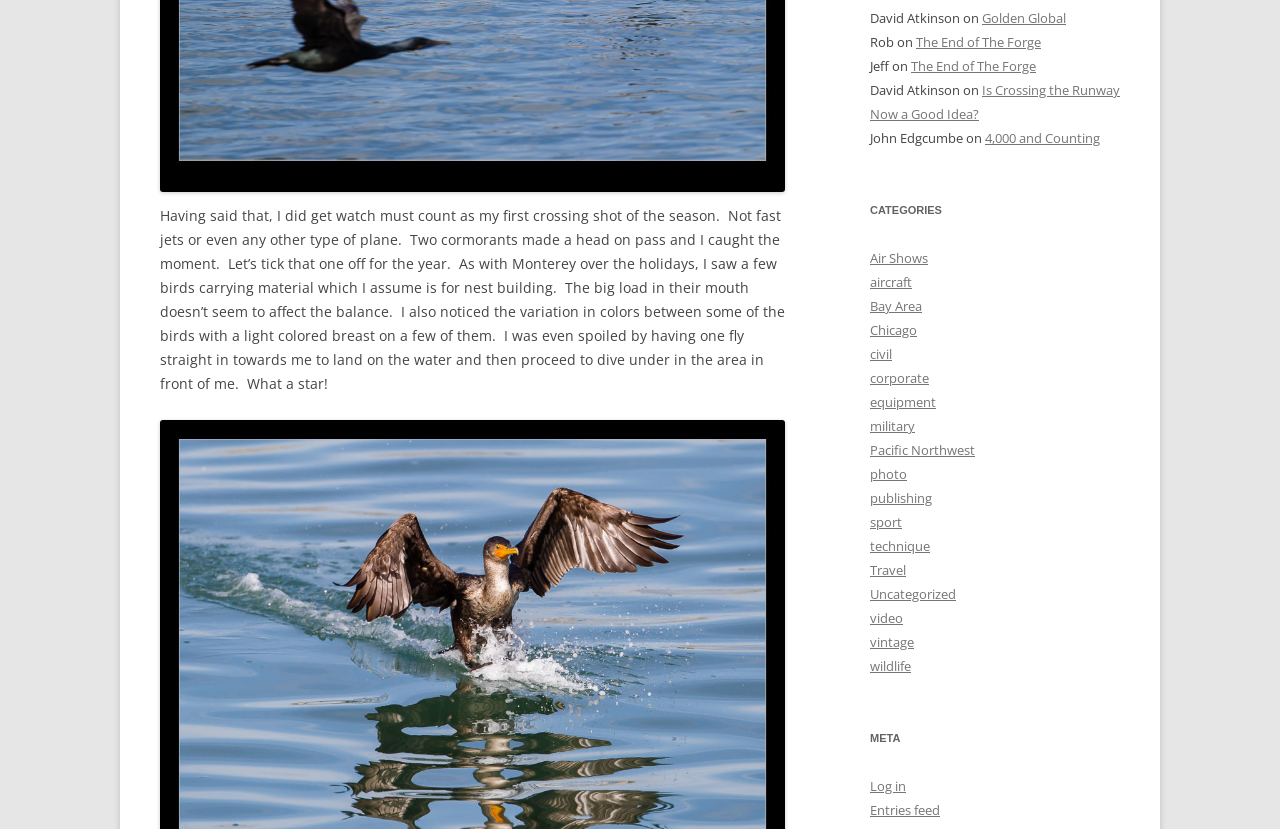What is the author's name of the first blog post?
Please answer the question with as much detail as possible using the screenshot.

The first blog post is located at the top of the webpage, and the author's name is mentioned as 'David Atkinson' in the text.